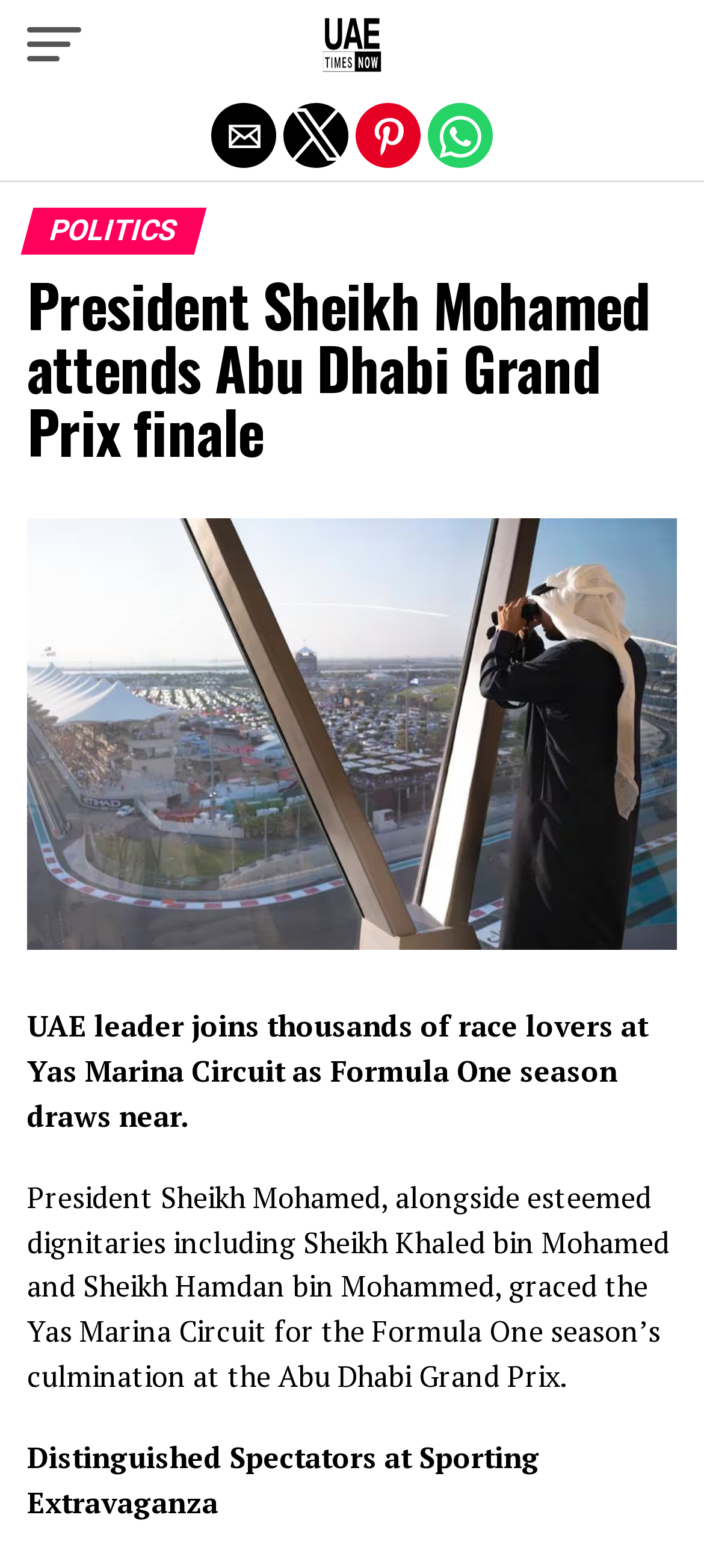Respond with a single word or short phrase to the following question: 
Who are the dignitaries mentioned alongside President Sheikh Mohamed?

Sheikh Khaled bin Mohamed and Sheikh Hamdan bin Mohammed